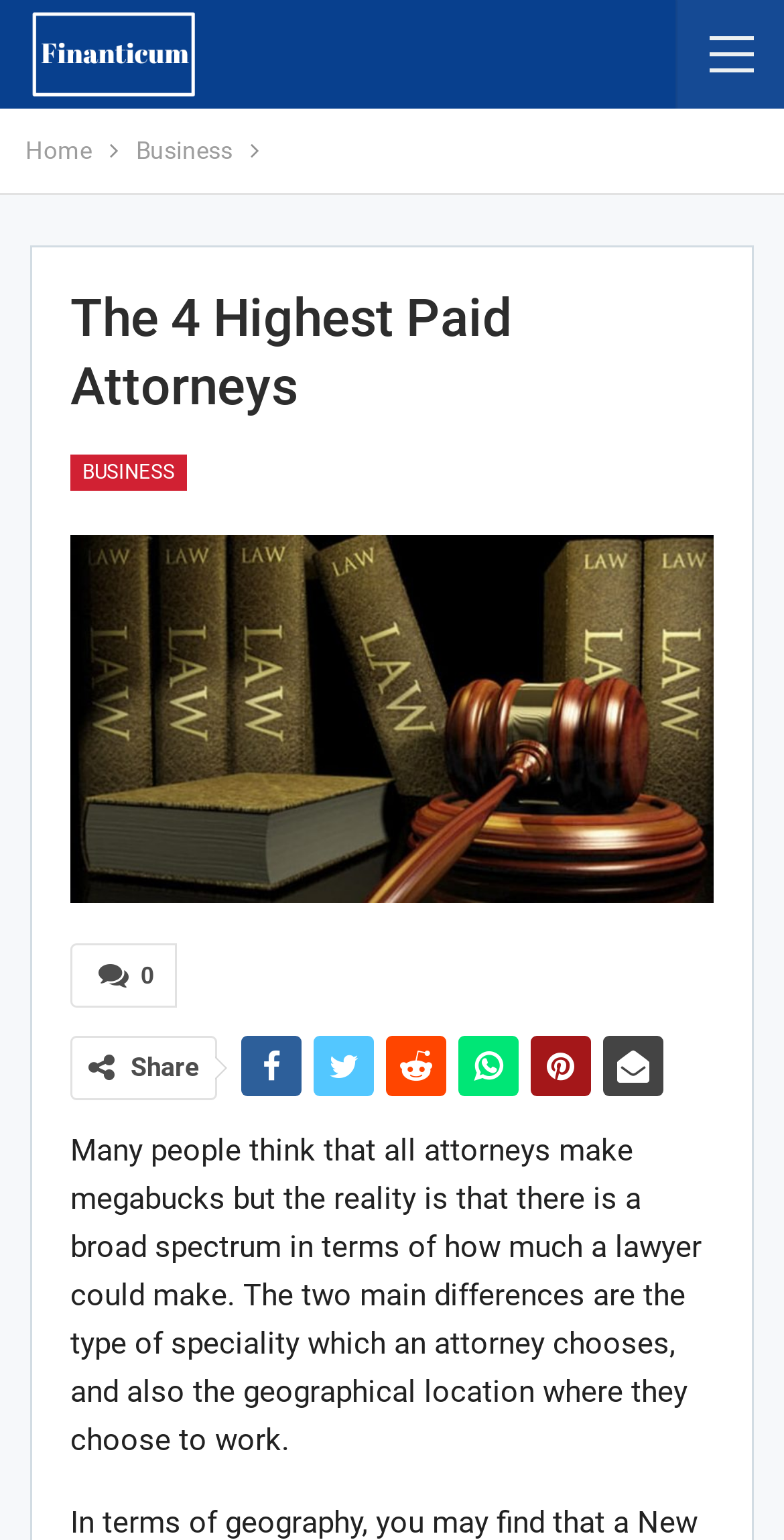Refer to the image and offer a detailed explanation in response to the question: What is the first word of the main text?

I looked at the main text and found that the first word is 'Many', which is the starting word of the sentence 'Many people think that all attorneys make megabucks but the reality is that there is a broad spectrum in terms of how much a lawyer could make.'